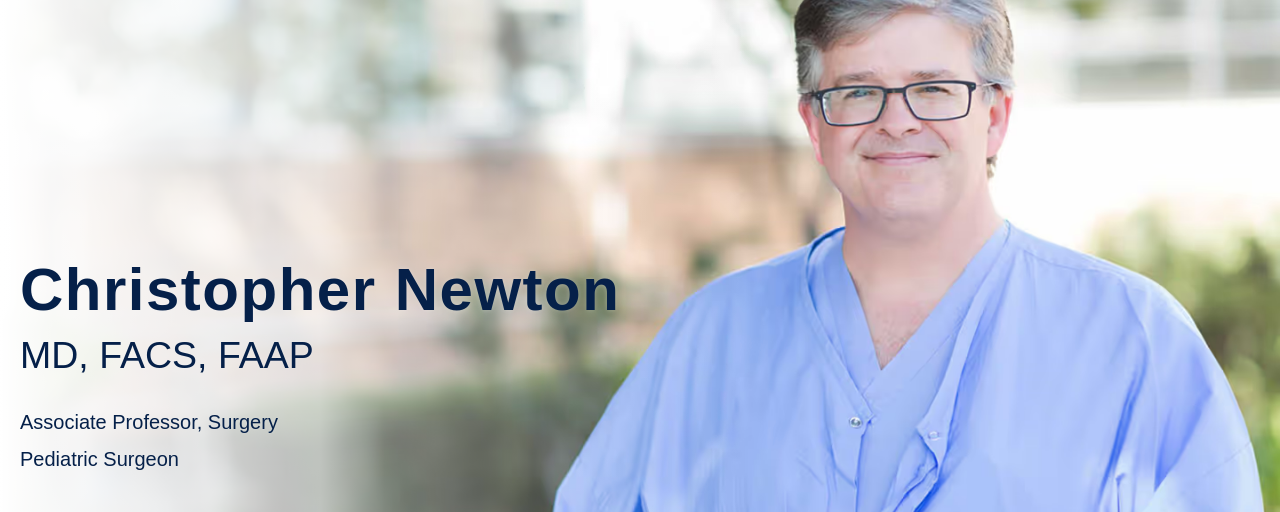Provide a thorough description of the image.

The image features Dr. Christopher Newton, an esteemed pediatric surgeon, dressed in medical scrubs. He is depicted smiling confidently, showcasing a blend of professionalism and approachability. The background features a blurred, softly lit environment that suggests a healthcare setting, likely a hospital or medical office. Adjacent to the photo, Dr. Newton’s credentials are prominently displayed: 

- **Name**: Christopher Newton
- **Degrees**: MD, FACS, FAAP
- **Title**: Associate Professor, Surgery
- **Specialization**: Pediatric Surgeon

This presentation highlights Dr. Newton’s commitment to pediatric care, positioning him as a well-qualified expert in his field.